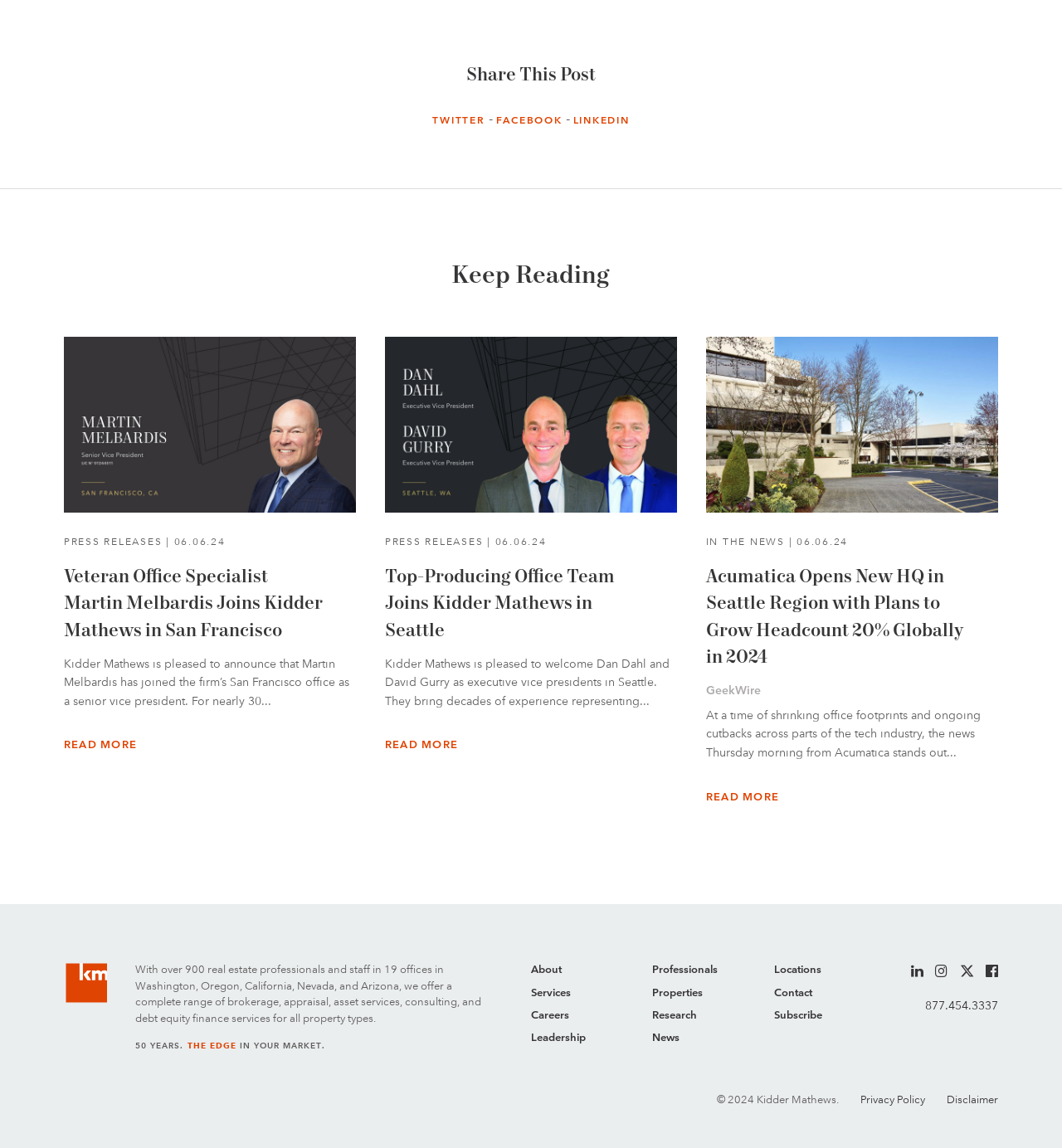What is the company's anniversary?
Give a thorough and detailed response to the question.

I inferred this from the static text '50 YEARS.' which suggests that the company is celebrating its 50th anniversary.